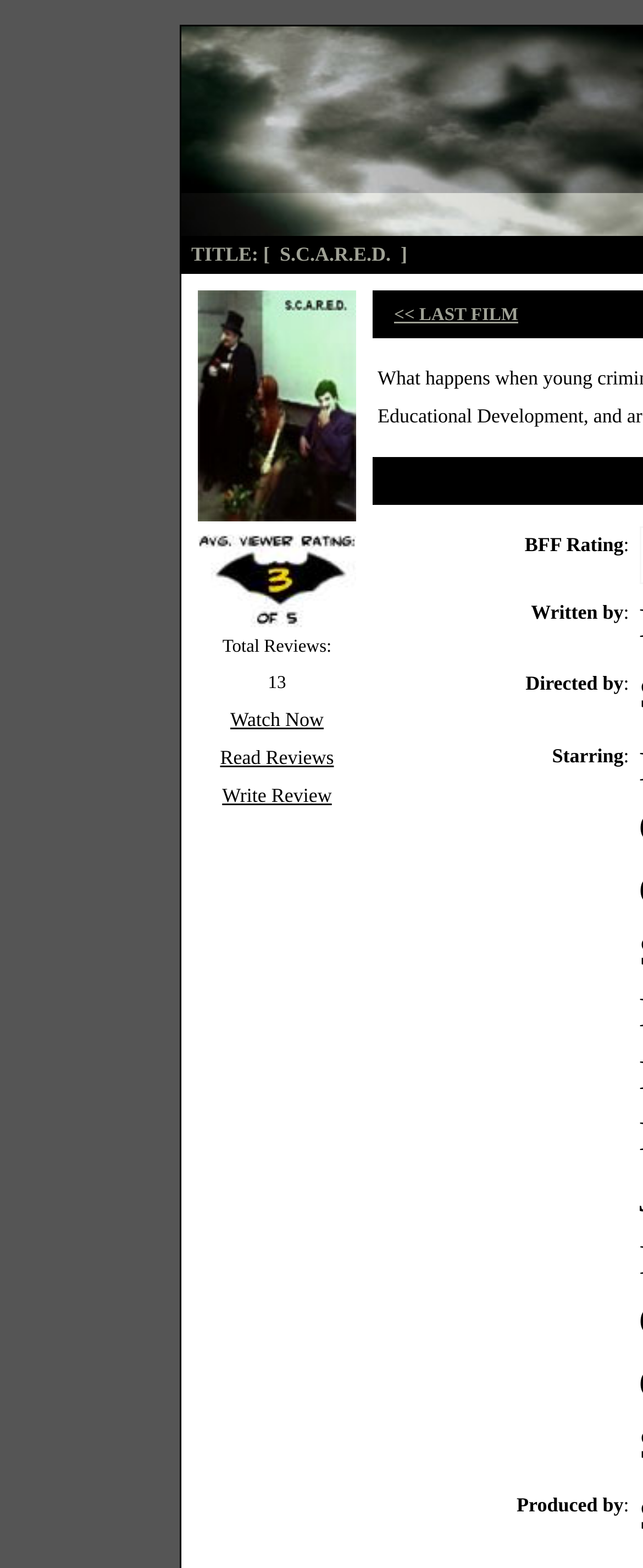Determine the bounding box coordinates of the UI element described below. Use the format (top-left x, top-left y, bottom-right x, bottom-right y) with floating point numbers between 0 and 1: << LAST FILM

[0.613, 0.194, 0.806, 0.207]